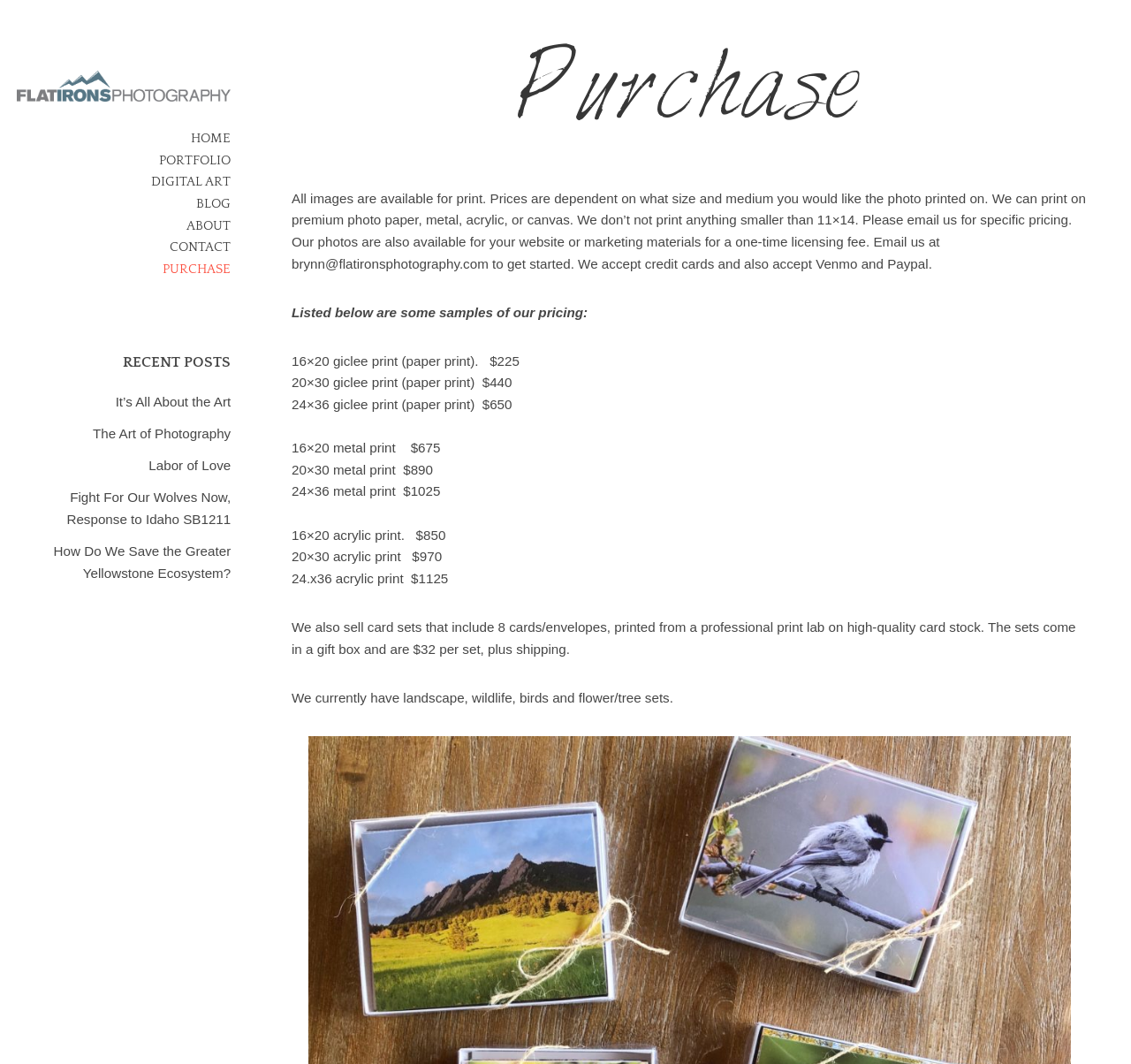What is the purpose of the 'Purchase' section?
Based on the image, provide your answer in one word or phrase.

To buy photos